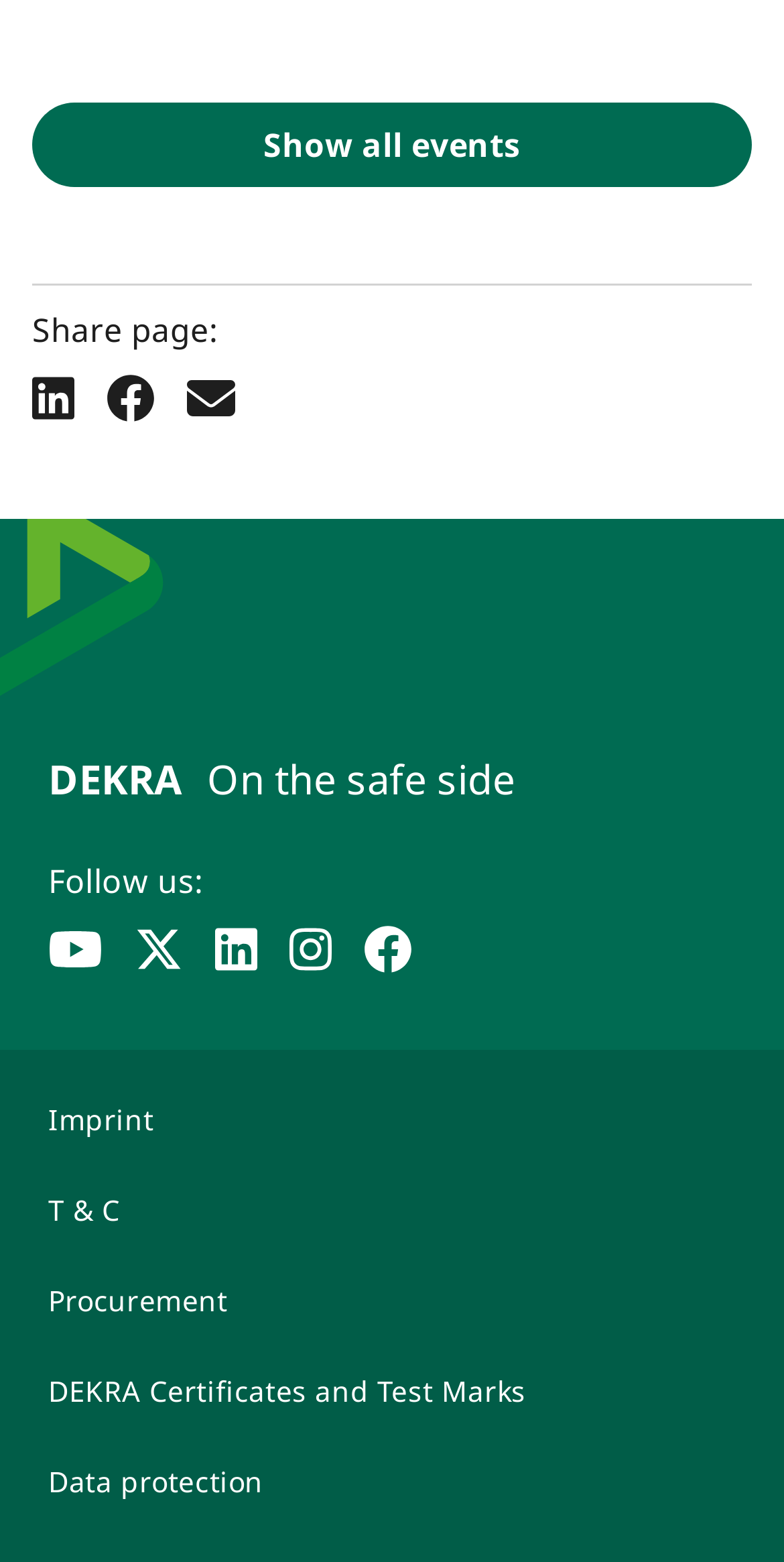Identify the bounding box coordinates for the element you need to click to achieve the following task: "Go to the 'Road Construction Machinery' page". The coordinates must be four float values ranging from 0 to 1, formatted as [left, top, right, bottom].

None